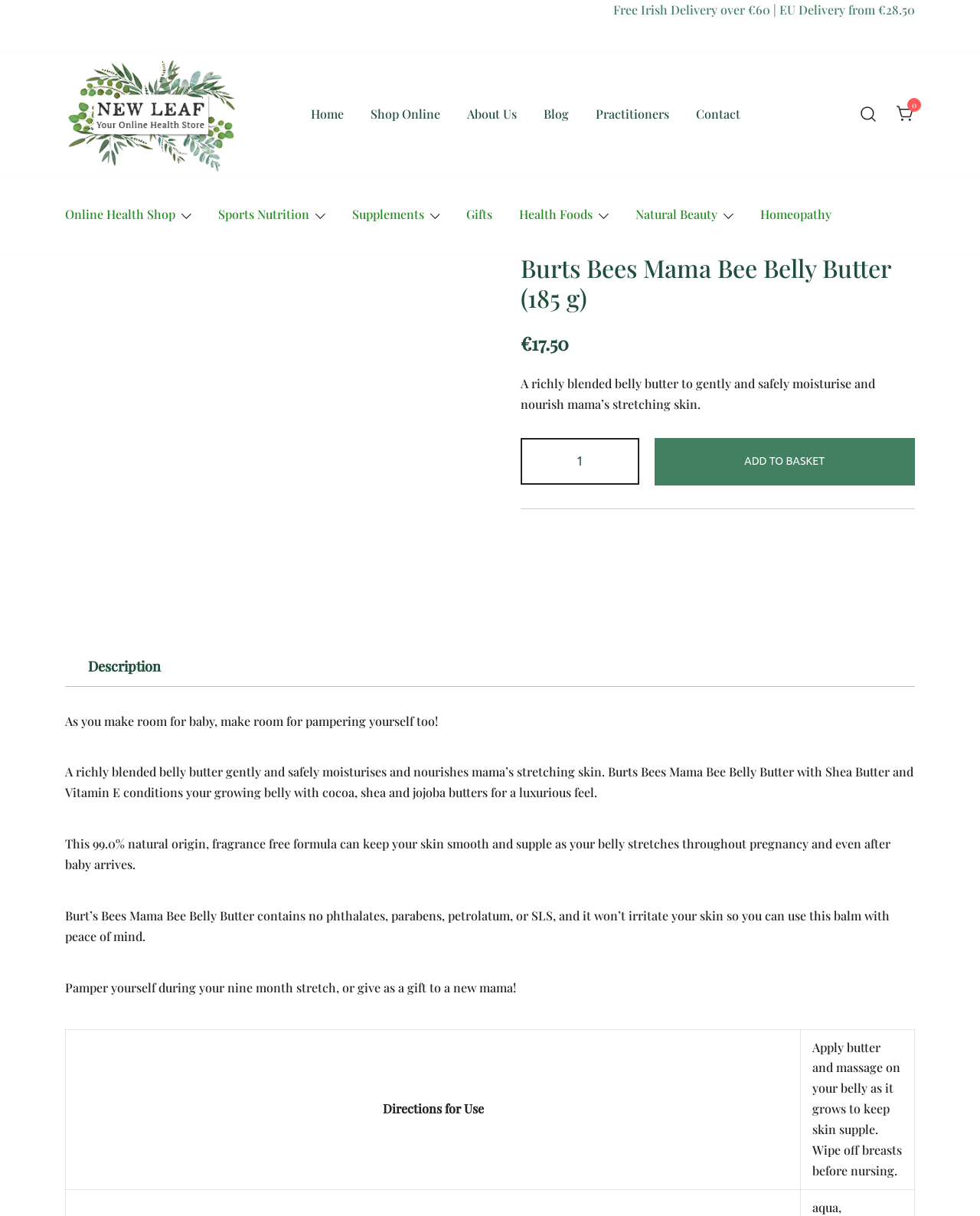What is the purpose of the product?
Please respond to the question with a detailed and informative answer.

I found the answer by reading the product description, which states that the product is 'A richly blended belly butter to gently and safely moisturise and nourish mama’s stretching skin'.